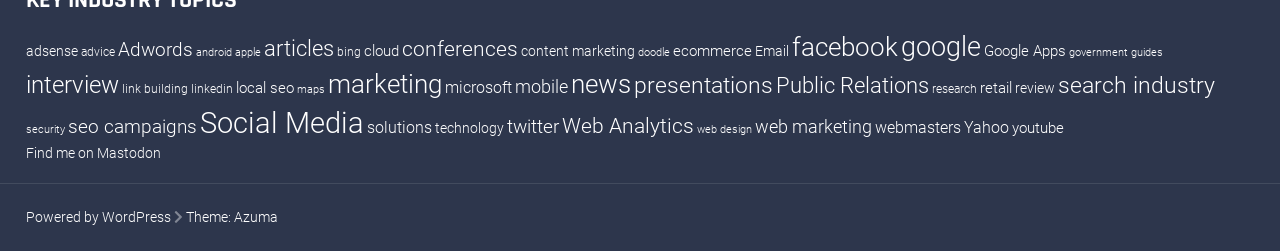Please determine the bounding box coordinates for the UI element described as: "Find me on Mastodon".

[0.02, 0.576, 0.125, 0.64]